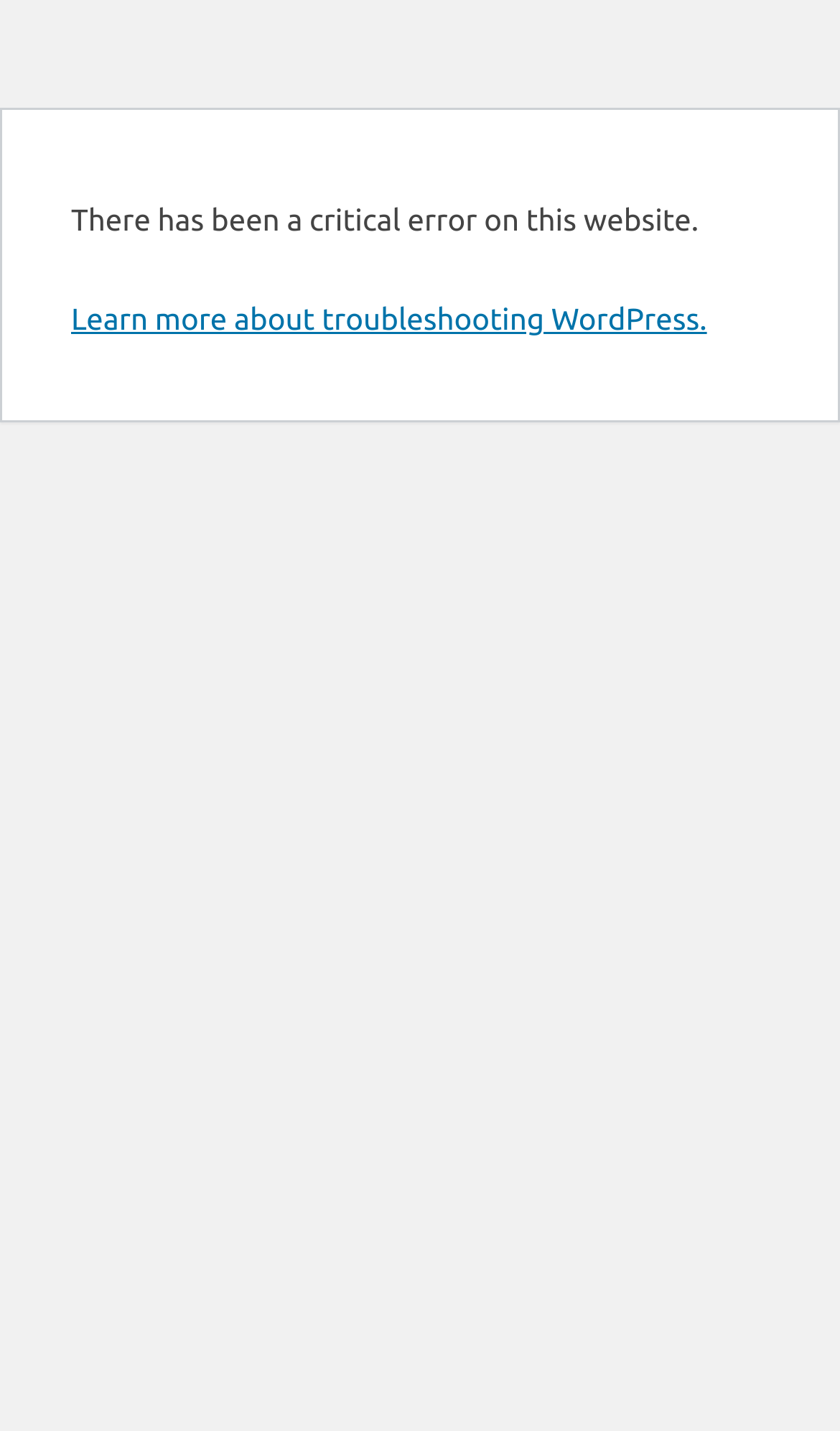Please find the bounding box for the following UI element description. Provide the coordinates in (top-left x, top-left y, bottom-right x, bottom-right y) format, with values between 0 and 1: Learn more about troubleshooting WordPress.

[0.085, 0.211, 0.842, 0.235]